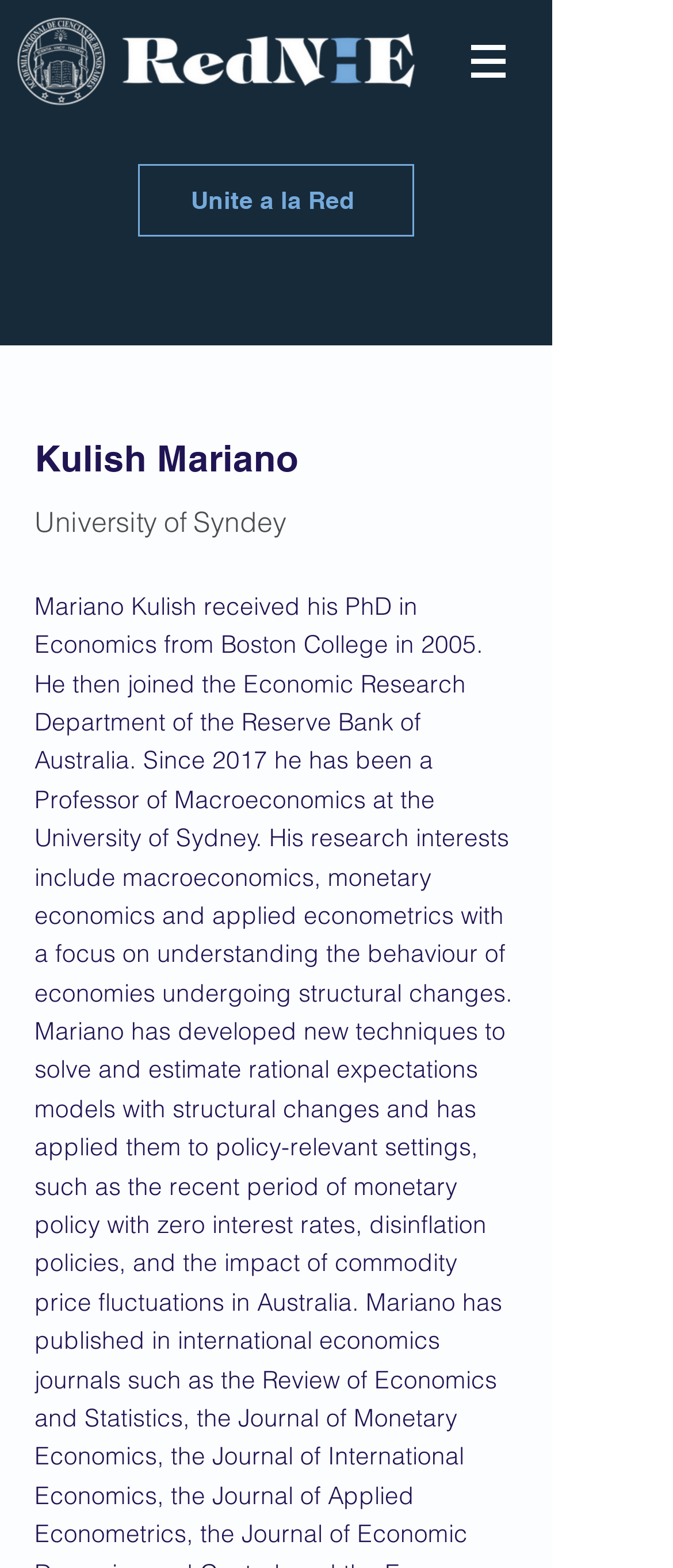Please specify the bounding box coordinates in the format (top-left x, top-left y, bottom-right x, bottom-right y), with values ranging from 0 to 1. Identify the bounding box for the UI component described as follows: Unite a la Red

[0.205, 0.105, 0.615, 0.151]